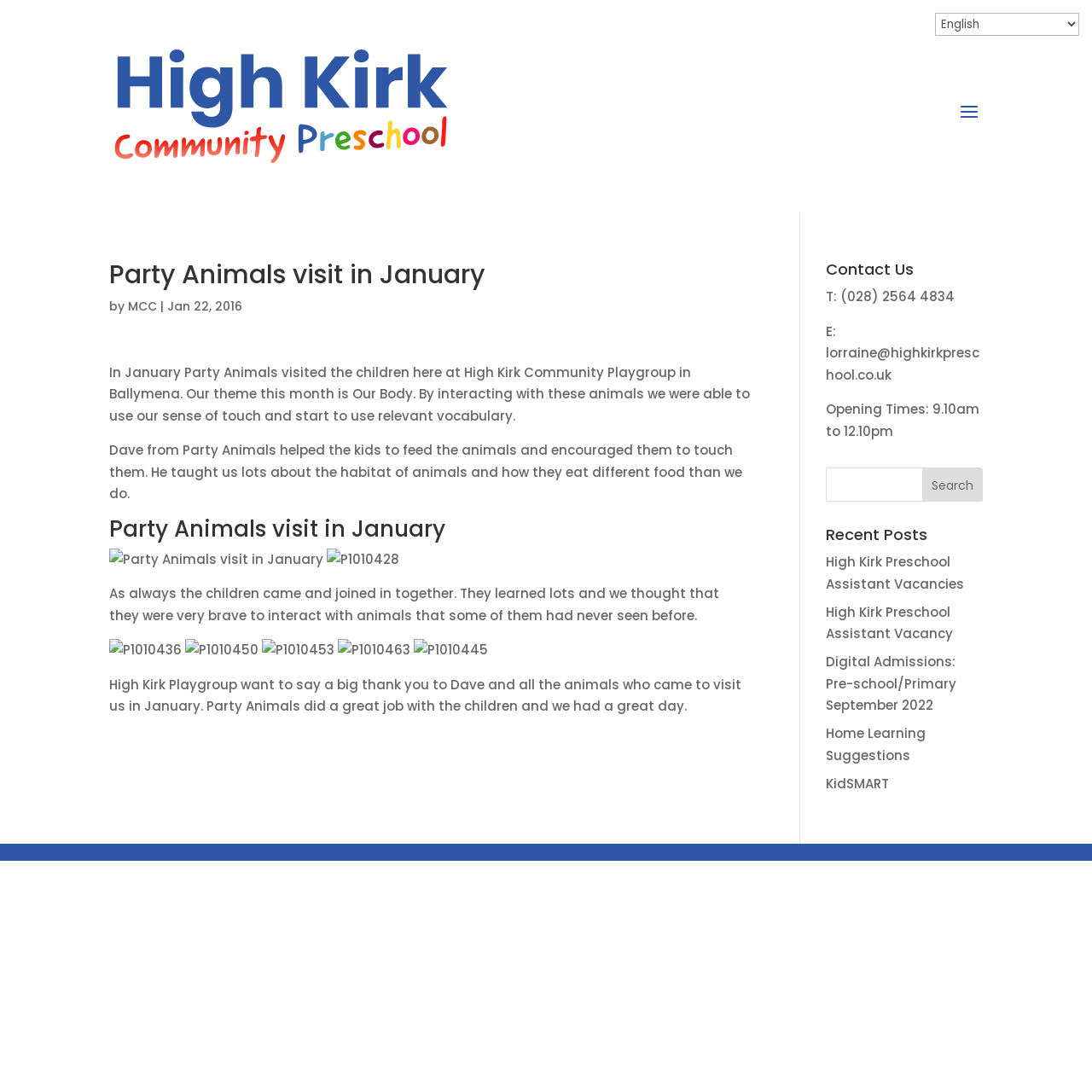Who helped the kids to feed the animals?
Provide a one-word or short-phrase answer based on the image.

Dave from Party Animals